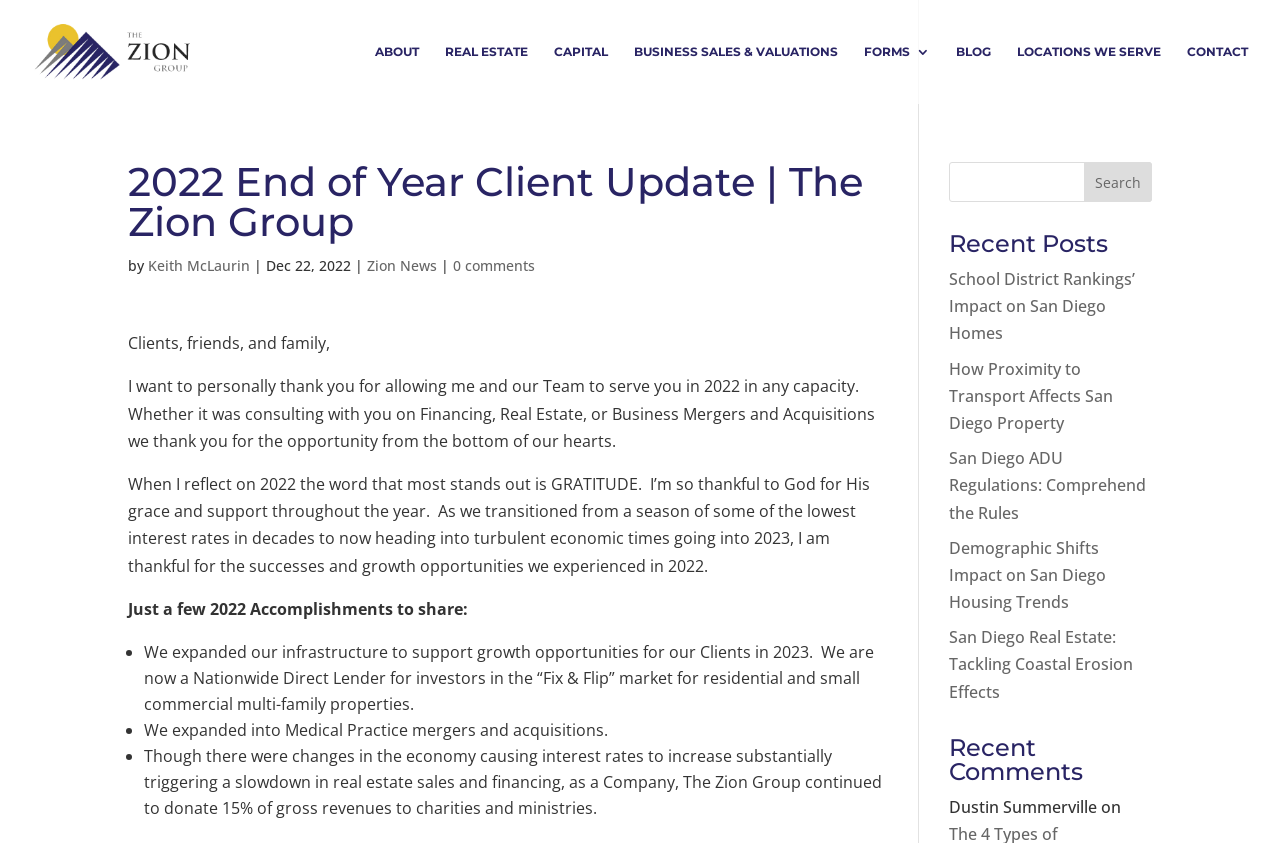Find the bounding box coordinates for the HTML element described as: "alt="The Zion Group"". The coordinates should consist of four float values between 0 and 1, i.e., [left, top, right, bottom].

[0.027, 0.049, 0.241, 0.071]